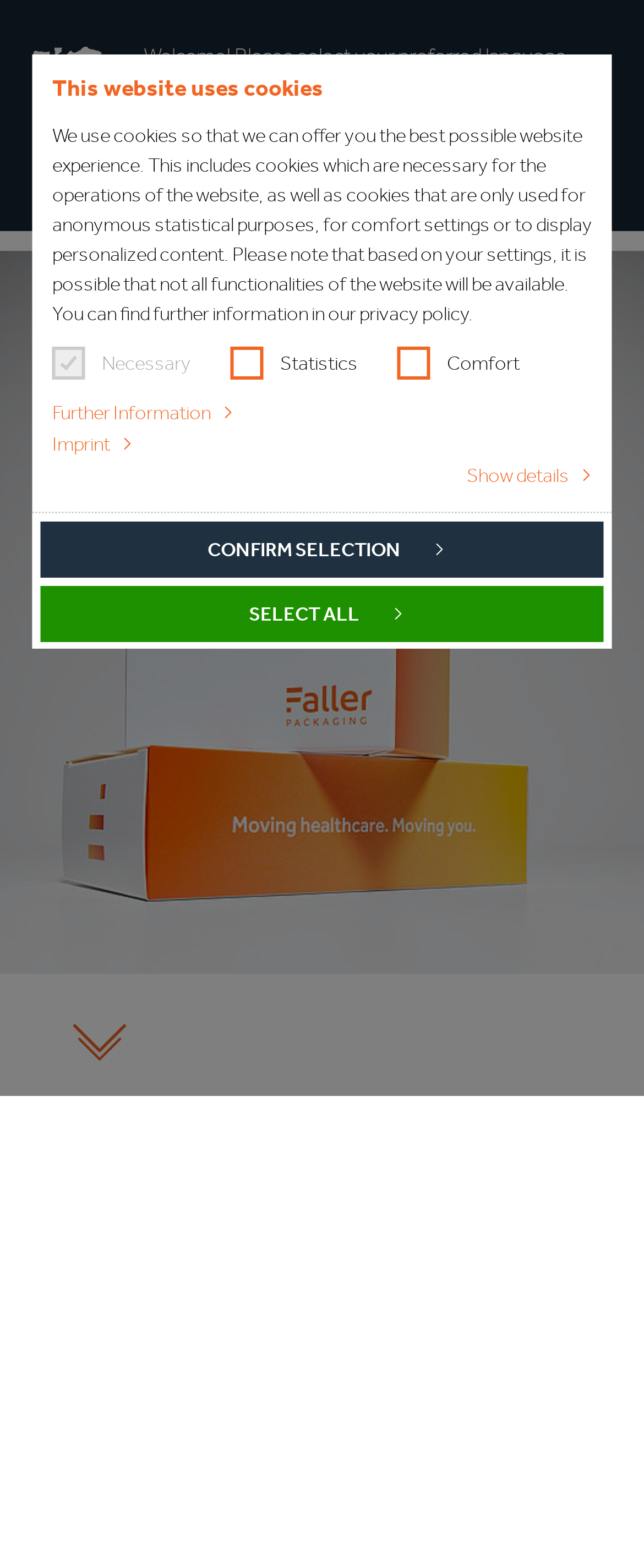Find and provide the bounding box coordinates for the UI element described here: "scroll to content". The coordinates should be given as four float numbers between 0 and 1: [left, top, right, bottom].

[0.114, 0.645, 0.196, 0.679]